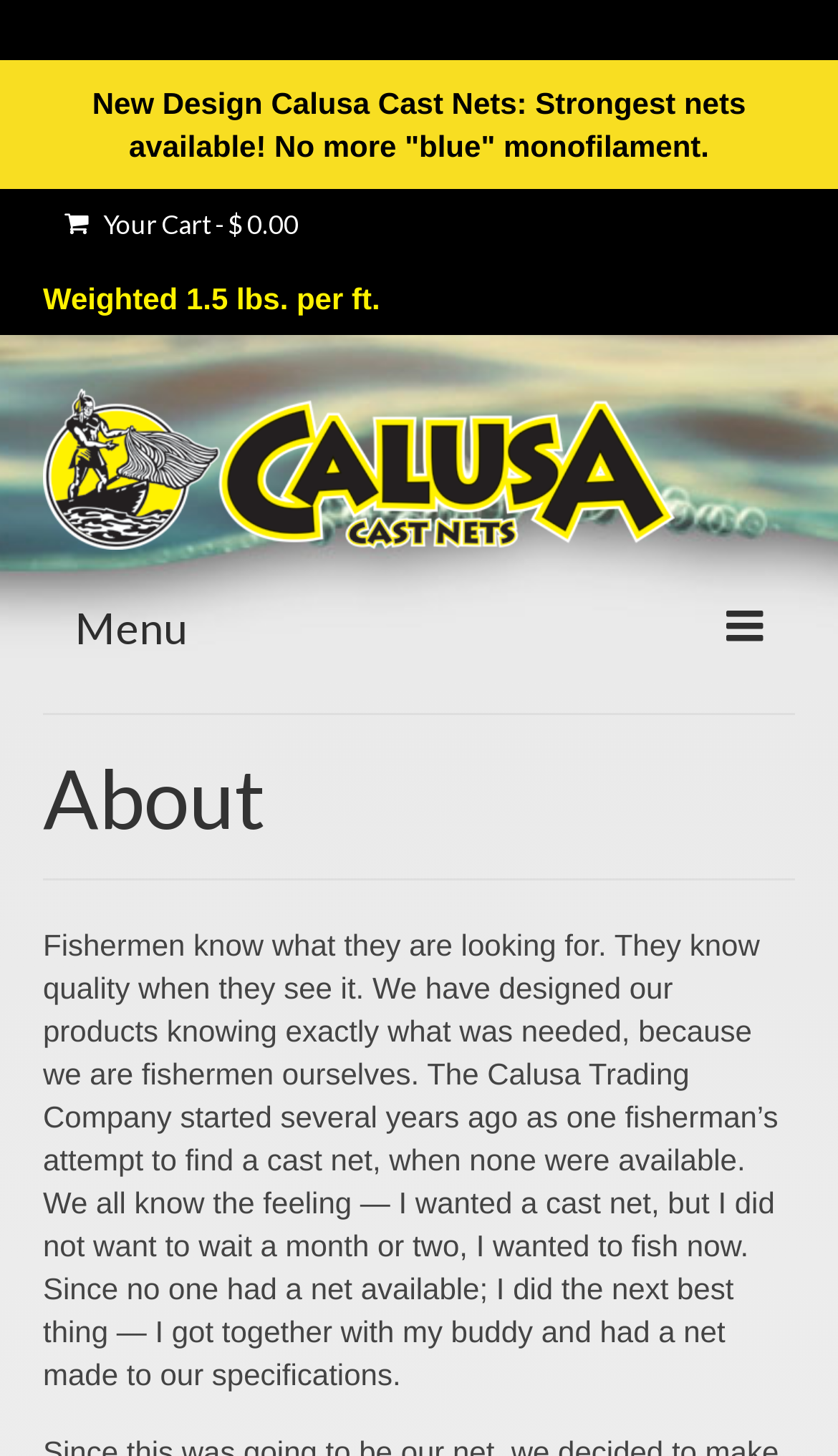Identify the bounding box coordinates of the area you need to click to perform the following instruction: "Click on the 'About' link".

[0.077, 0.845, 0.923, 0.906]